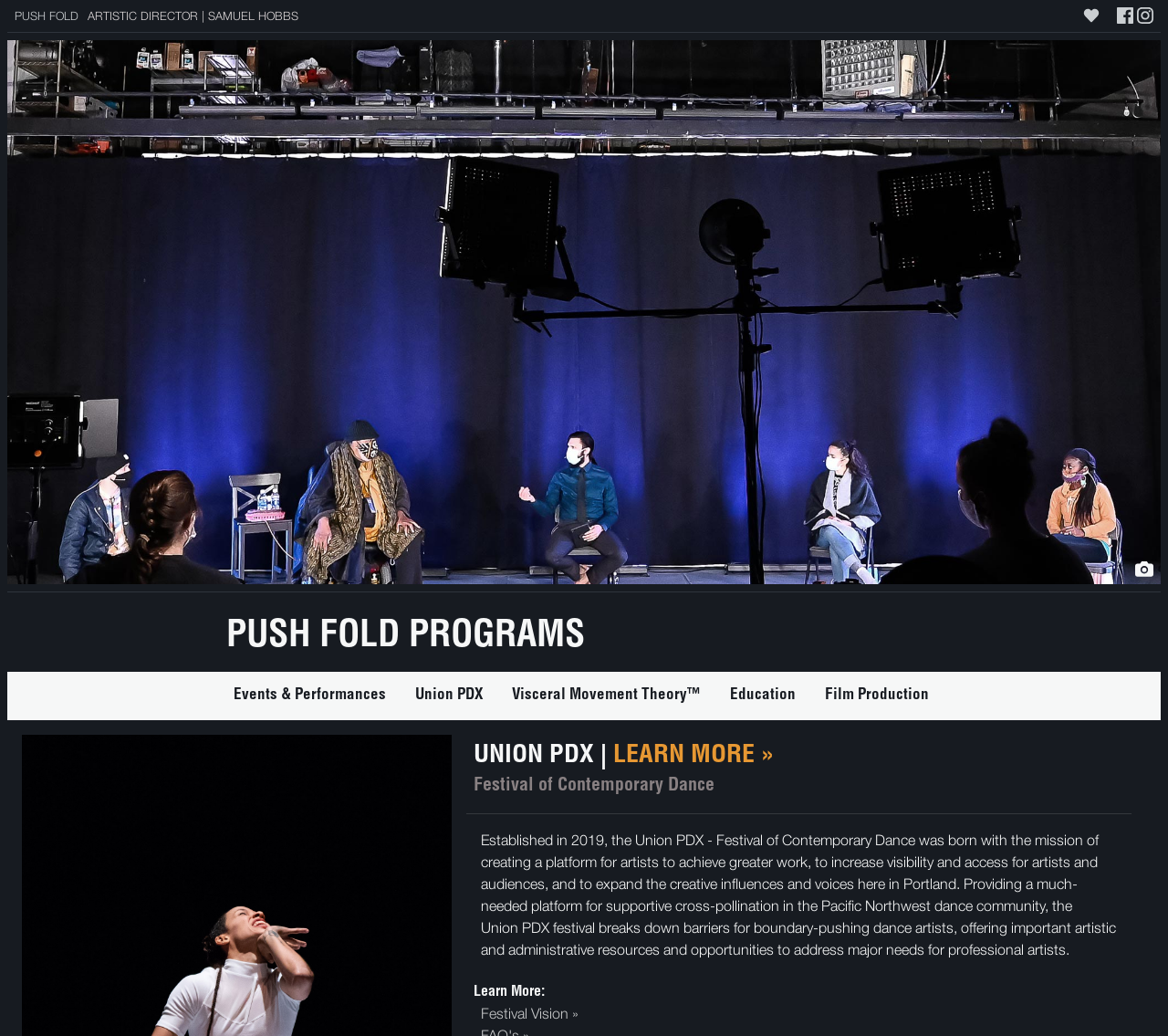What is the name of the artistic director?
Based on the visual content, answer with a single word or a brief phrase.

SAMUEL HOBBS